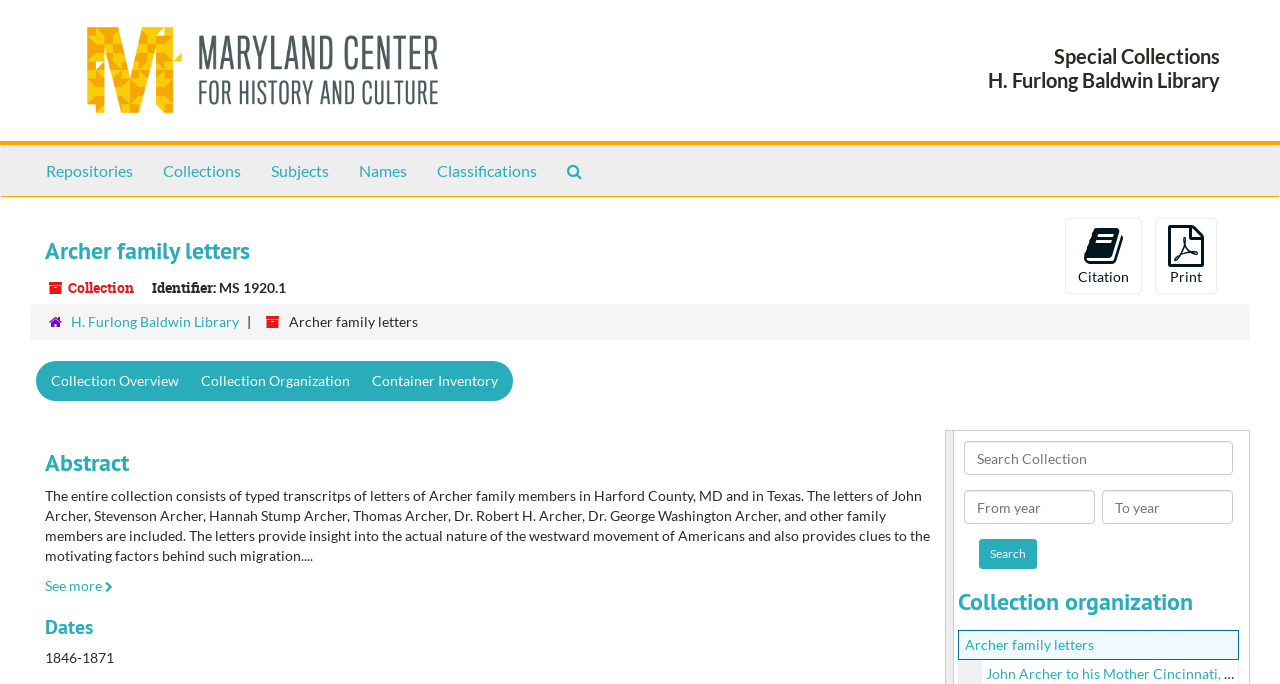Please identify the bounding box coordinates of the element's region that should be clicked to execute the following instruction: "Visit the Maryland Center for History and Culture website". The bounding box coordinates must be four float numbers between 0 and 1, i.e., [left, top, right, bottom].

[0.062, 0.087, 0.347, 0.112]